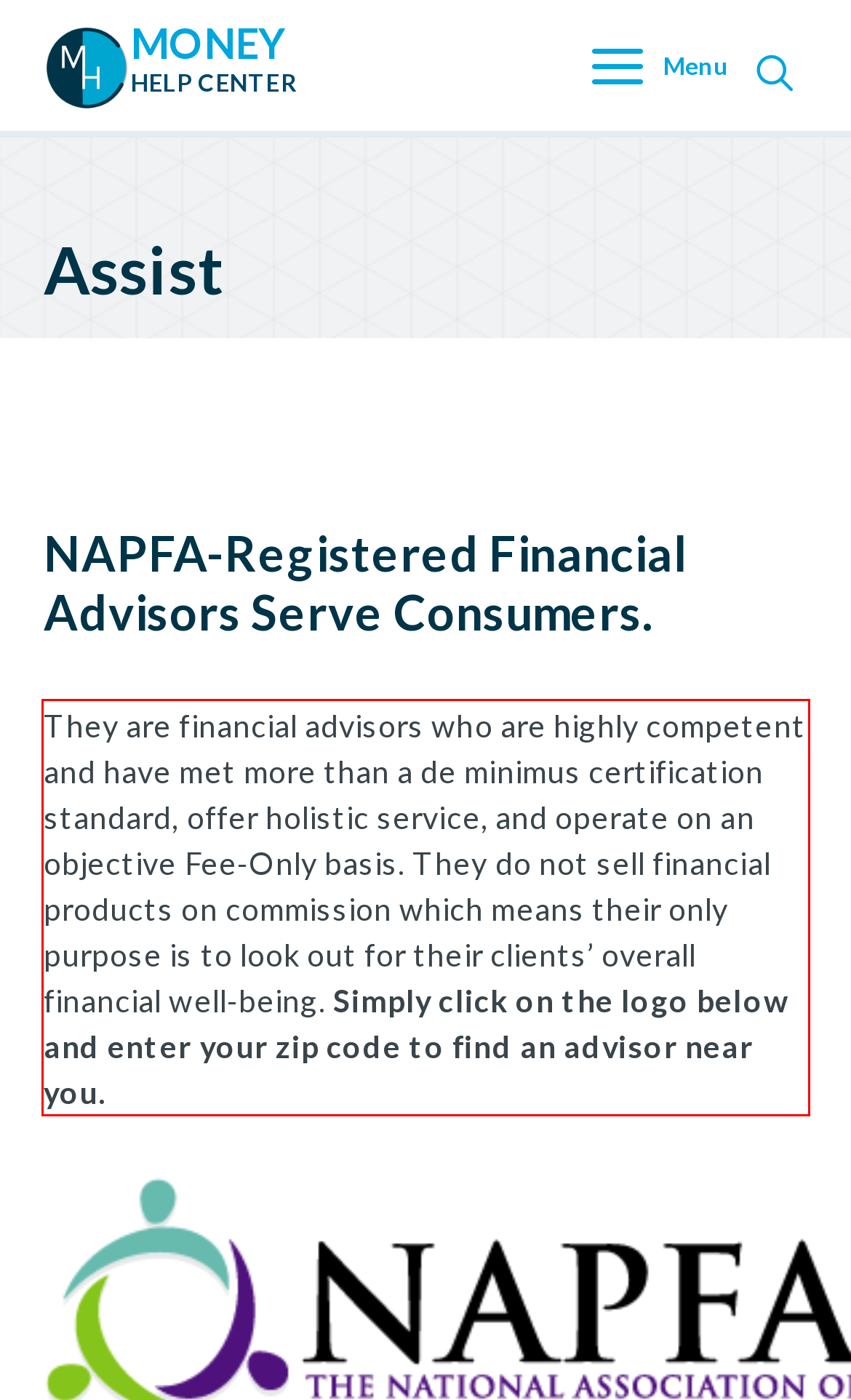Within the screenshot of the webpage, locate the red bounding box and use OCR to identify and provide the text content inside it.

They are financial advisors who are highly competent and have met more than a de minimus certification standard, offer holistic service, and operate on an objective Fee-Only basis. They do not sell financial products on commission which means their only purpose is to look out for their clients’ overall financial well-being. Simply click on the logo below and enter your zip code to find an advisor near you.